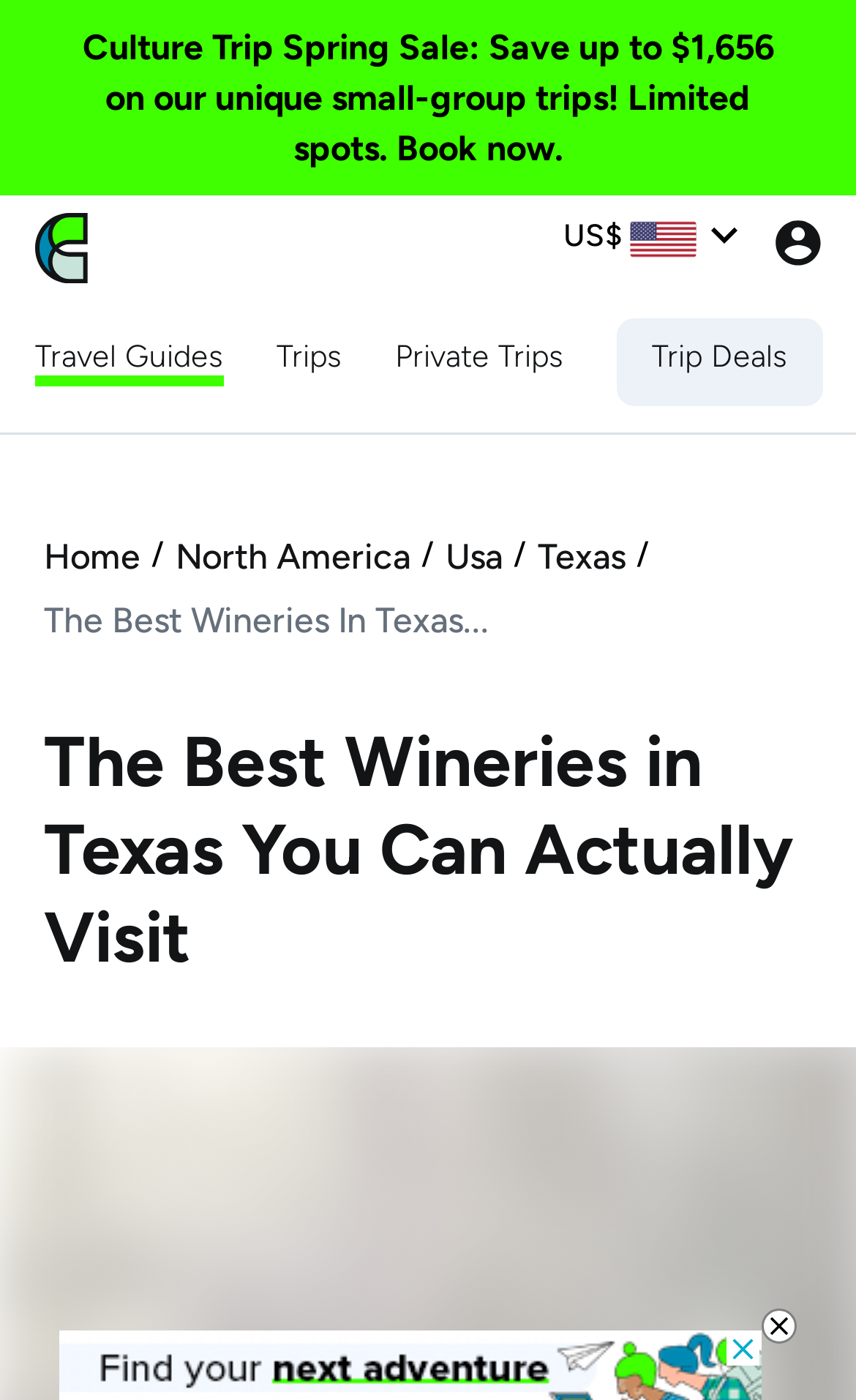Answer the following in one word or a short phrase: 
What type of trips are offered on the website?

Small-group trips